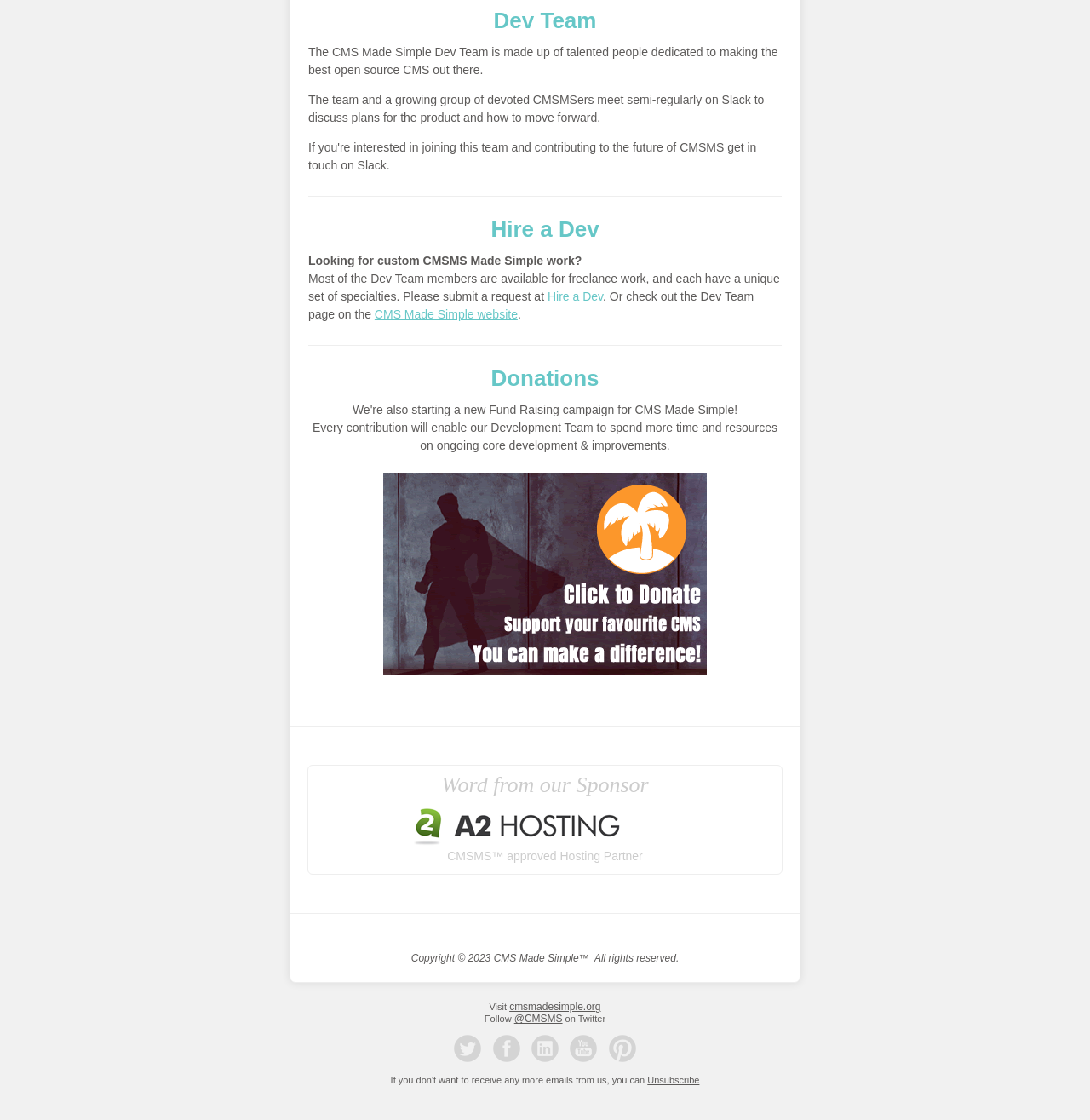Locate the bounding box coordinates of the area where you should click to accomplish the instruction: "Unsubscribe".

[0.594, 0.96, 0.642, 0.969]